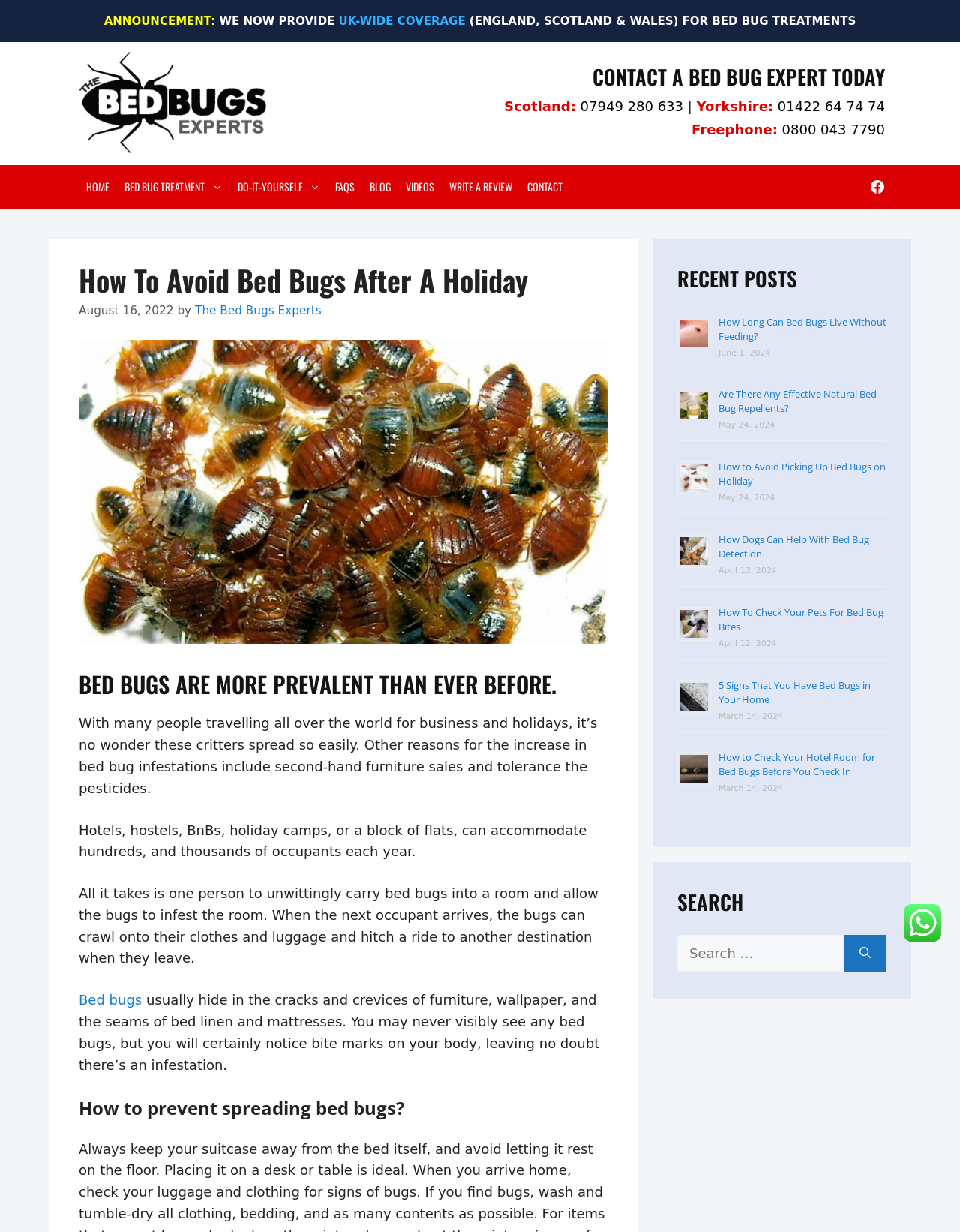Show me the bounding box coordinates of the clickable region to achieve the task as per the instruction: "Contact a bed bug expert today".

[0.525, 0.052, 0.922, 0.073]